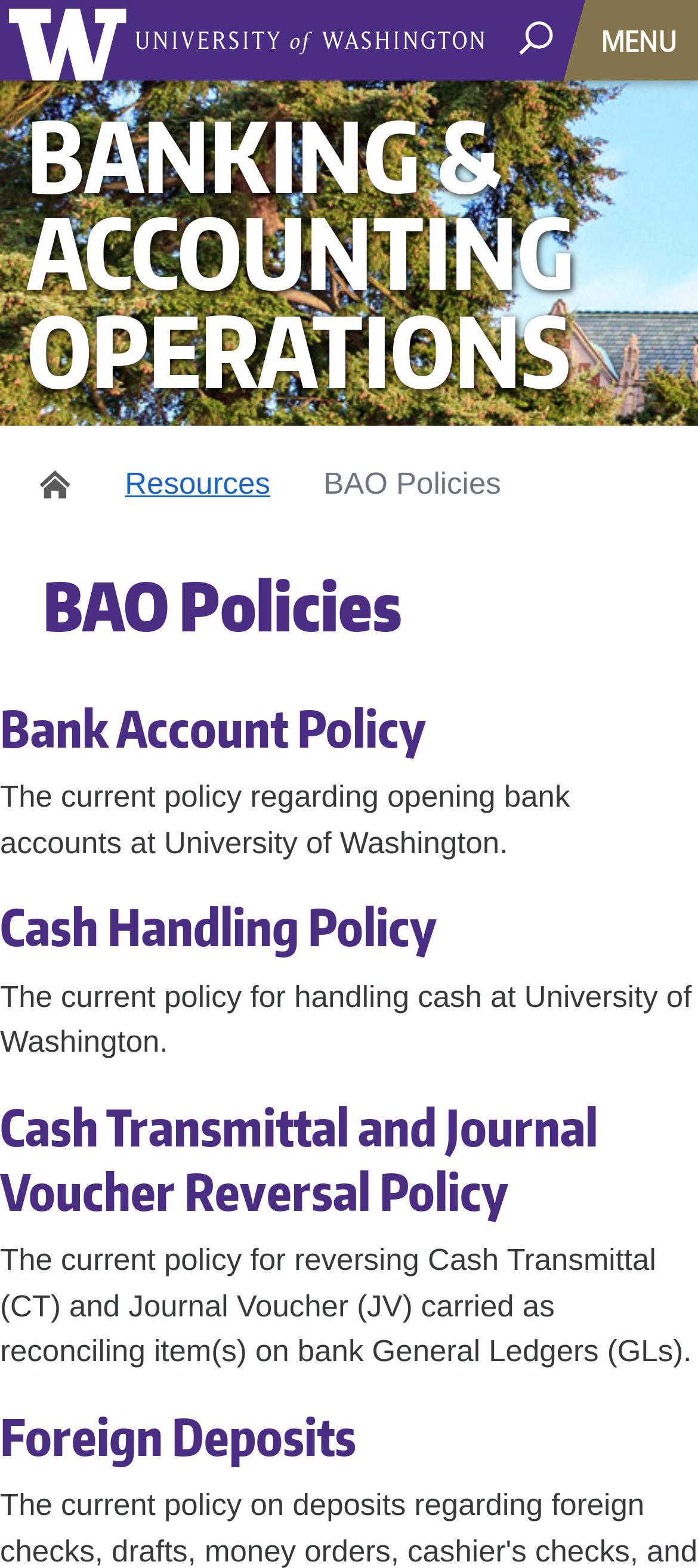Determine the bounding box coordinates of the area to click in order to meet this instruction: "Click on the video link".

None